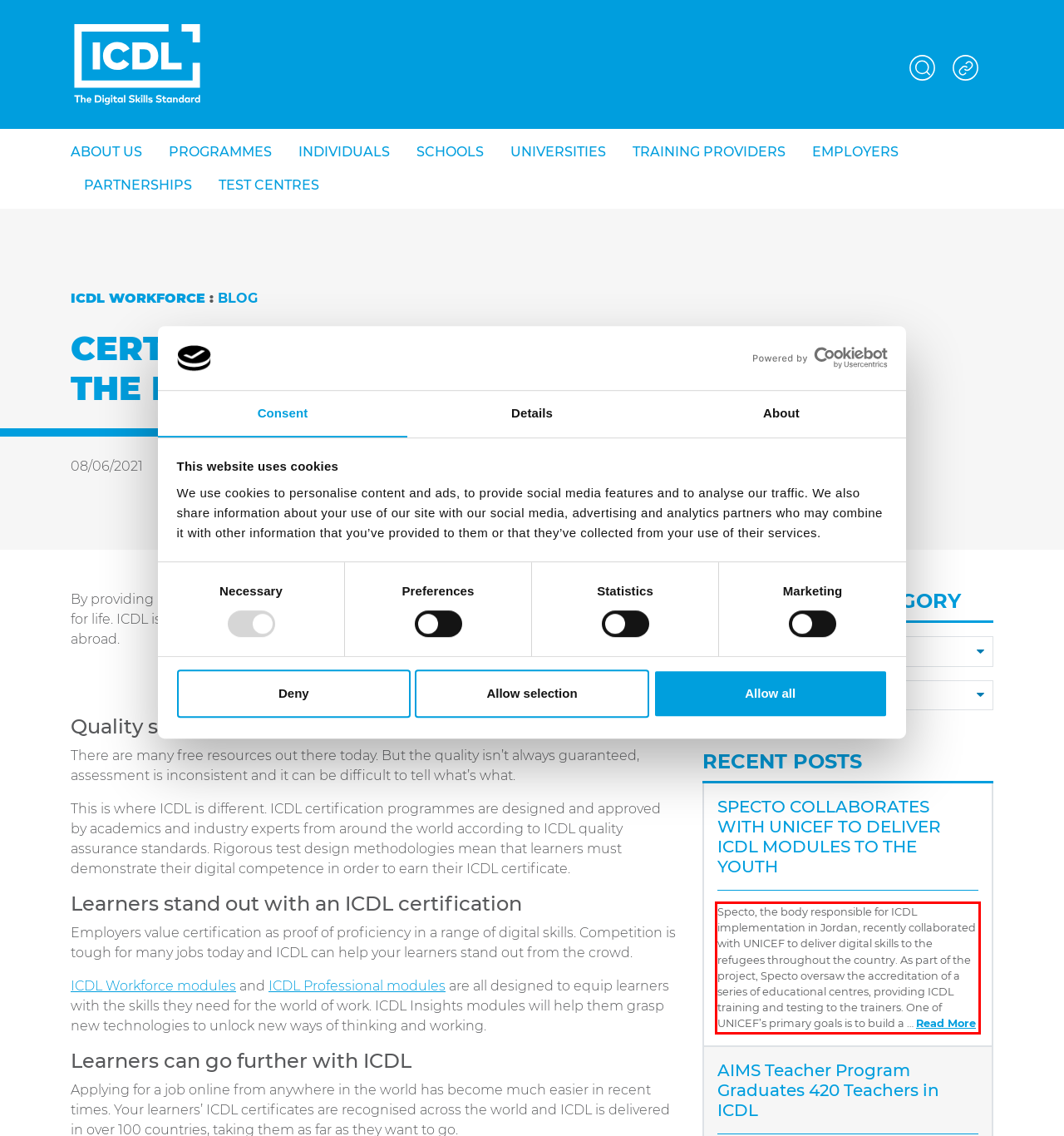Please look at the webpage screenshot and extract the text enclosed by the red bounding box.

Specto, the body responsible for ICDL implementation in Jordan, recently collaborated with UNICEF to deliver digital skills to the refugees throughout the country. As part of the project, Specto oversaw the accreditation of a series of educational centres, providing ICDL training and testing to the trainers. One of UNICEF’s primary goals is to build a … Read More